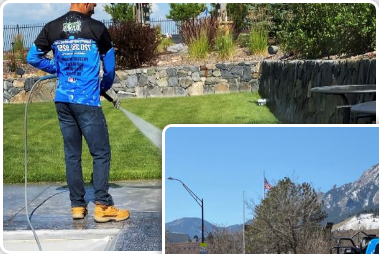Refer to the screenshot and give an in-depth answer to this question: What is shown in the upper right corner of the image?

The upper right corner of the image features a smaller inset that shows a clear blue sky with distant mountain views, encapsulating the natural beauty of the Boulder area.